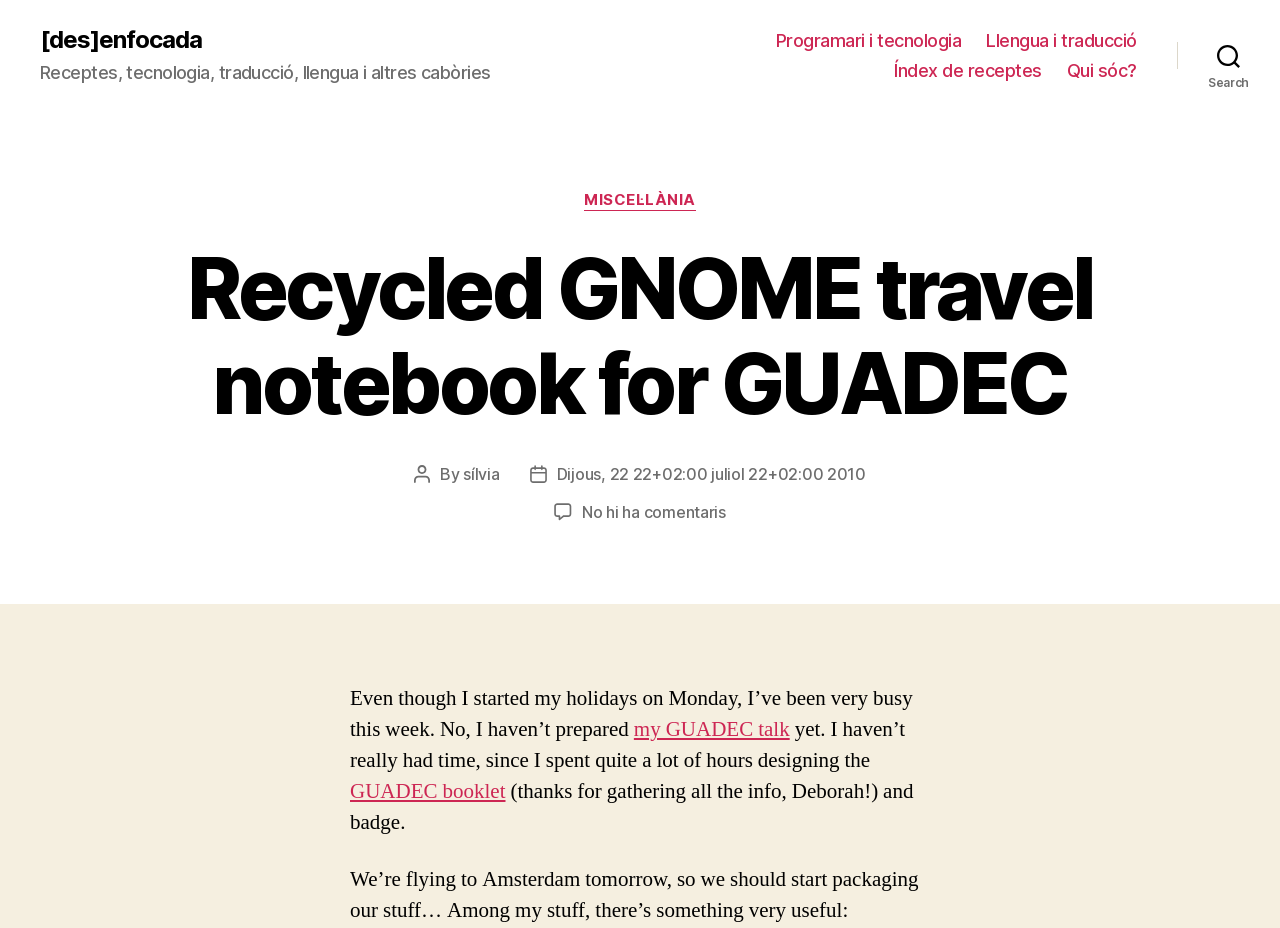Pinpoint the bounding box coordinates of the element that must be clicked to accomplish the following instruction: "Read the post about GUADEC booklet". The coordinates should be in the format of four float numbers between 0 and 1, i.e., [left, top, right, bottom].

[0.273, 0.838, 0.395, 0.867]